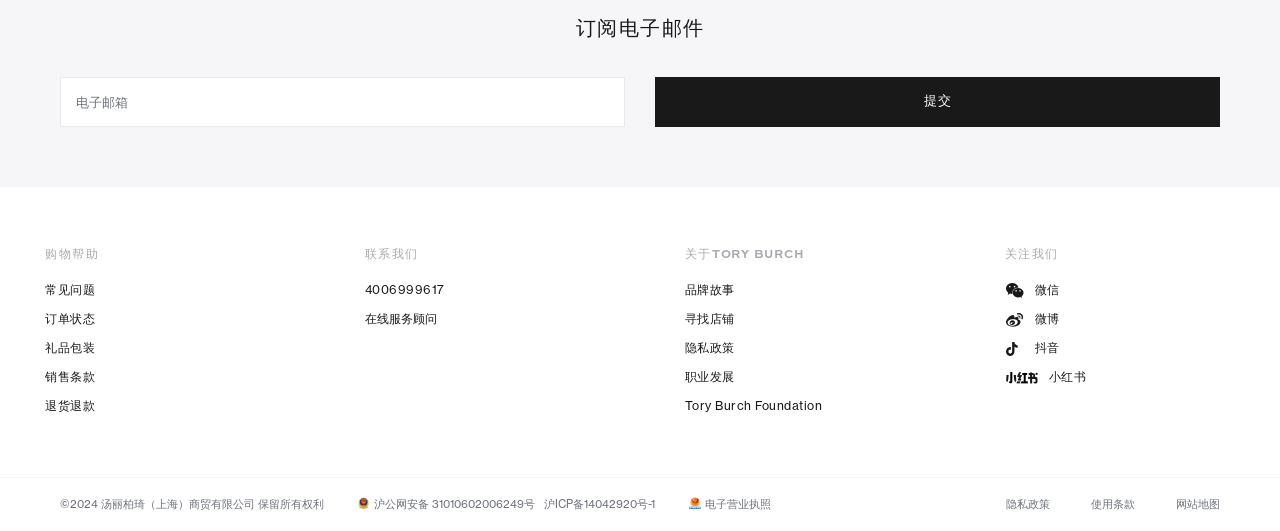What is the name of the brand?
Provide a comprehensive and detailed answer to the question.

The brand name 'TORY BURCH' is prominently displayed on the webpage, indicating that it is the official website of the luxury fashion brand.